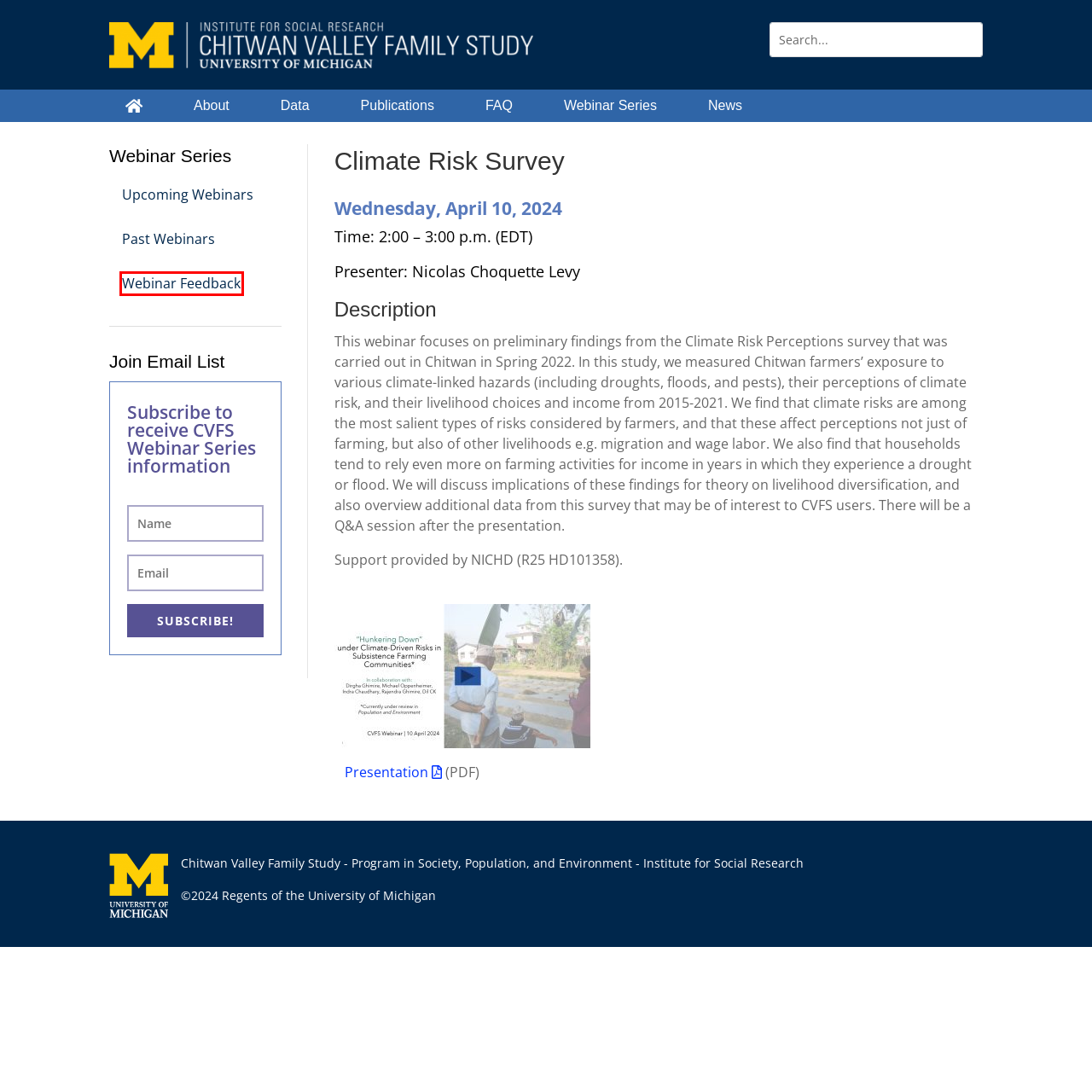You are presented with a screenshot of a webpage containing a red bounding box around a particular UI element. Select the best webpage description that matches the new webpage after clicking the element within the bounding box. Here are the candidates:
A. News | Chitwan Valley Family Study
B. Webinar Feedback | Chitwan Valley Family Study
C. Institute for Social Research
D. Data | Chitwan Valley Family Study
E. About | Chitwan Valley Family Study
F. The Regents of the University of Michigan
G. Past Webinars | Chitwan Valley Family Study
H. Society, Population, and Environment

B